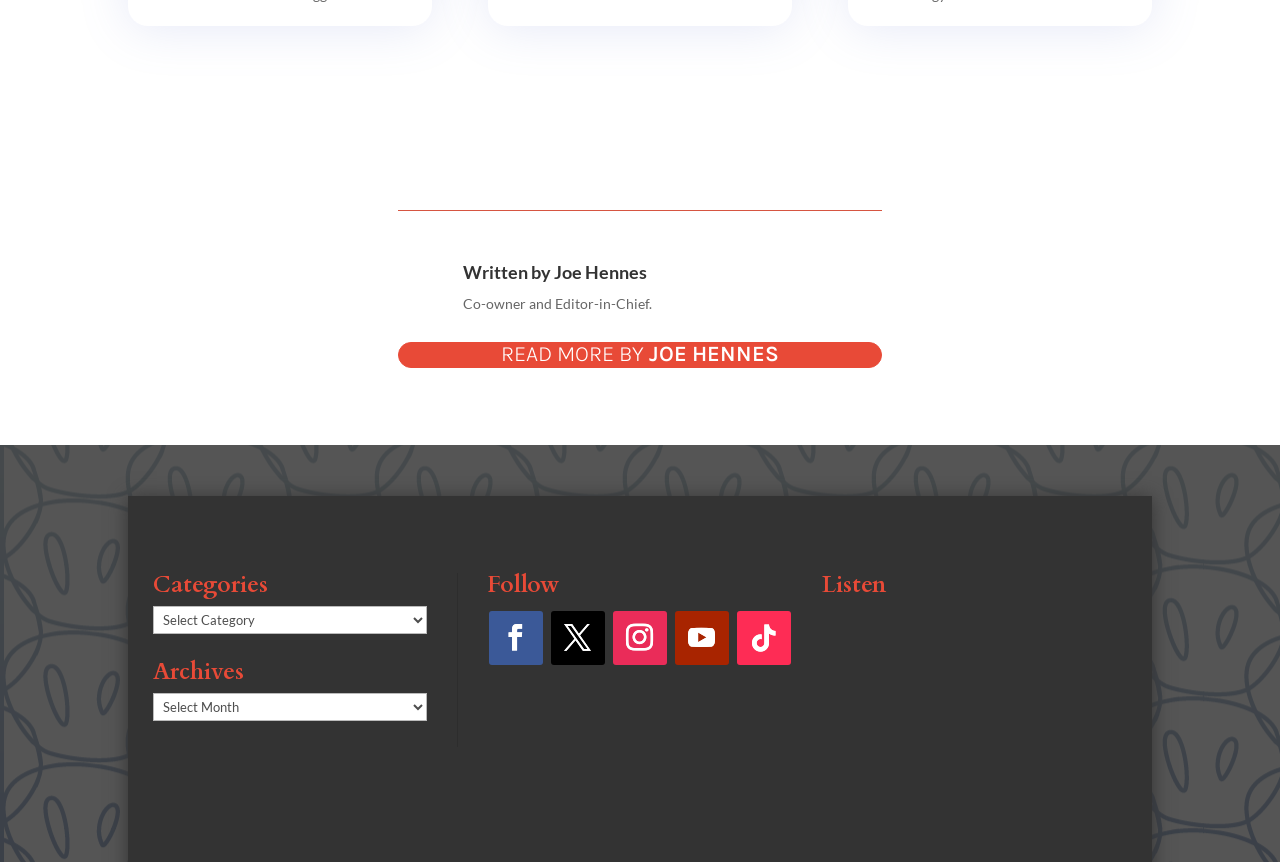Please identify the bounding box coordinates of where to click in order to follow the instruction: "Select a category".

[0.12, 0.703, 0.334, 0.735]